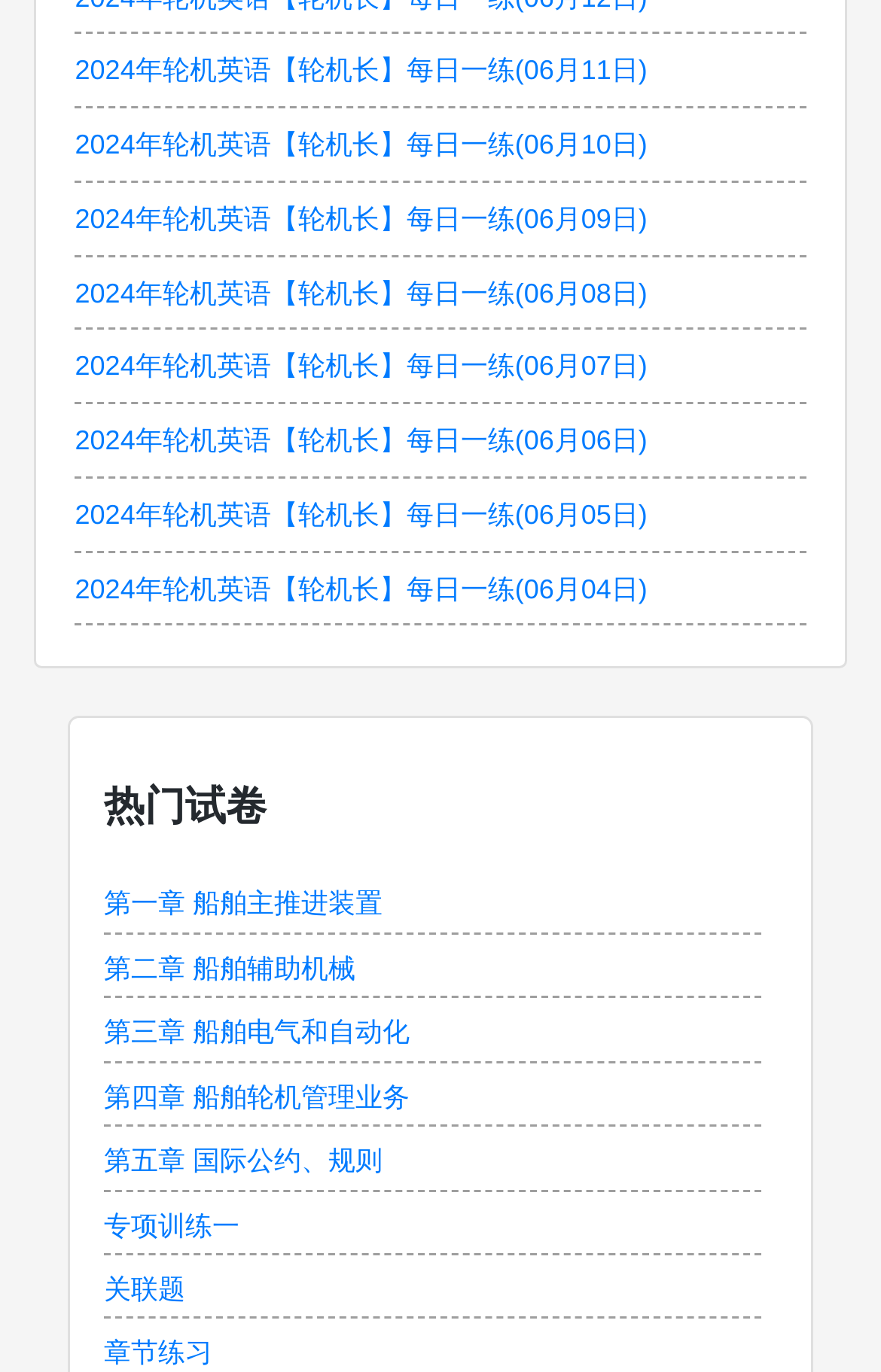Determine the bounding box coordinates of the area to click in order to meet this instruction: "view related questions".

[0.118, 0.925, 0.864, 0.962]